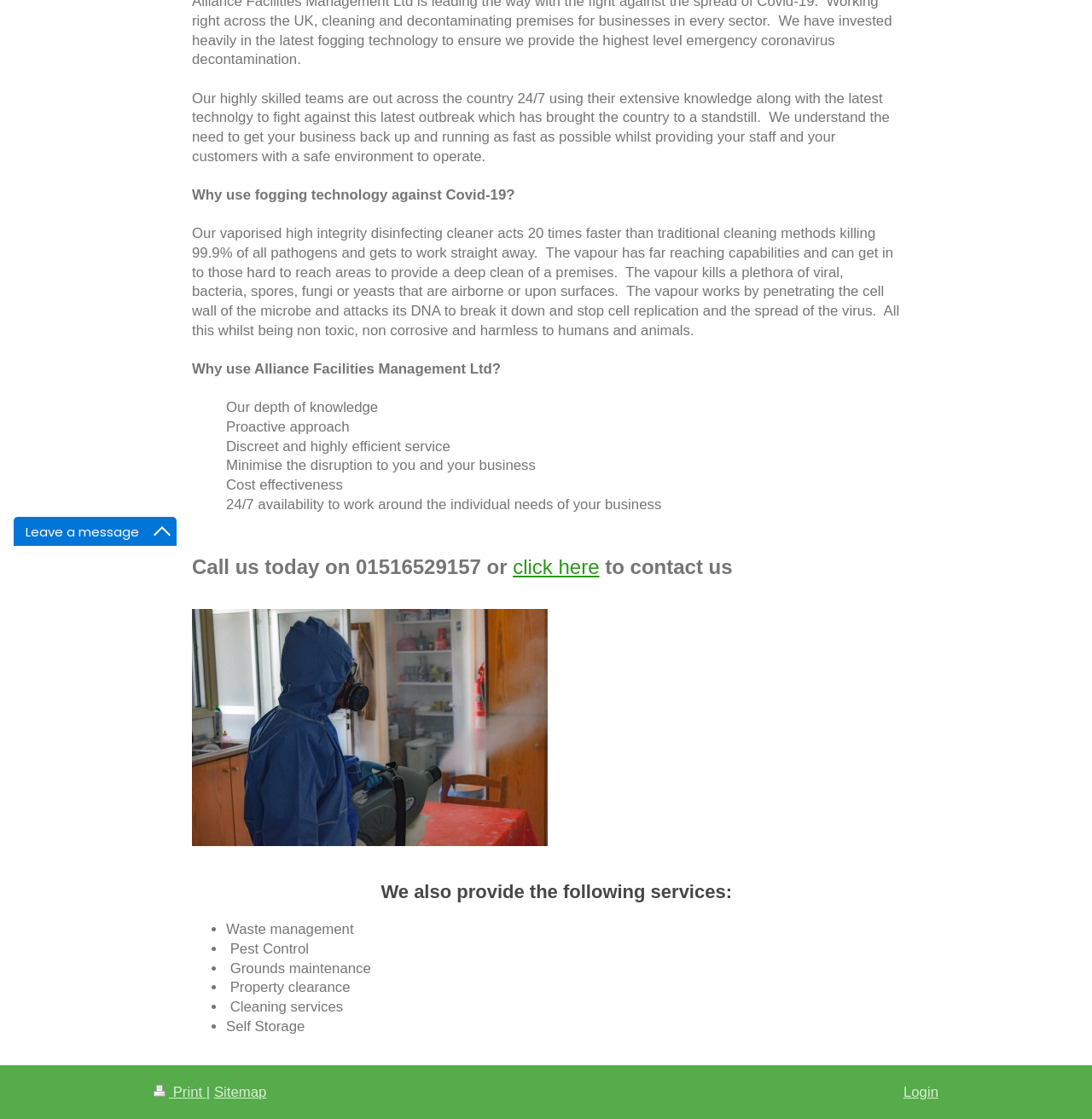Bounding box coordinates are specified in the format (top-left x, top-left y, bottom-right x, bottom-right y). All values are floating point numbers bounded between 0 and 1. Please provide the bounding box coordinate of the region this sentence describes: Print

[0.141, 0.969, 0.189, 0.983]